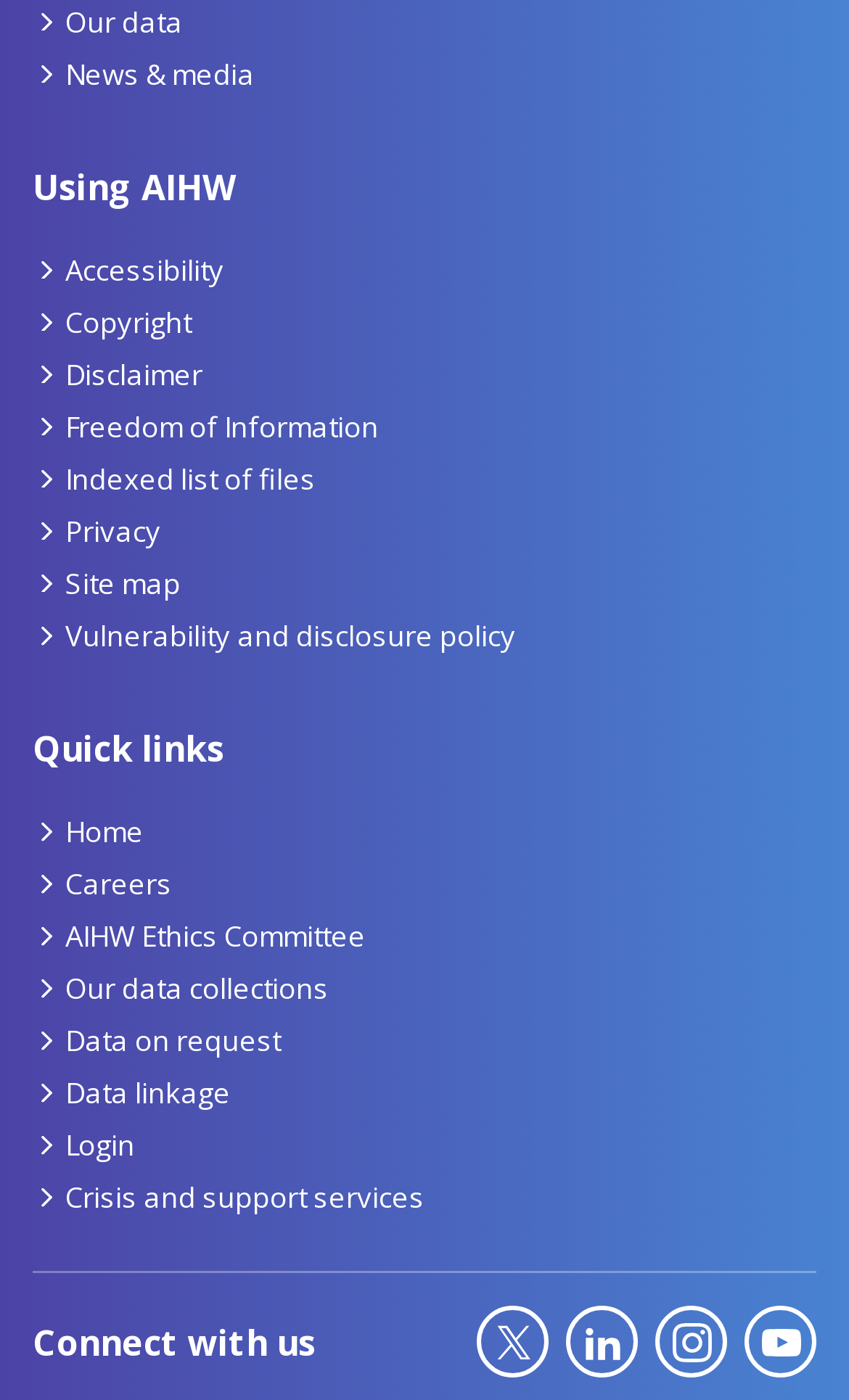What is the last link in the footer section?
By examining the image, provide a one-word or phrase answer.

Visit AIHW on YouTube